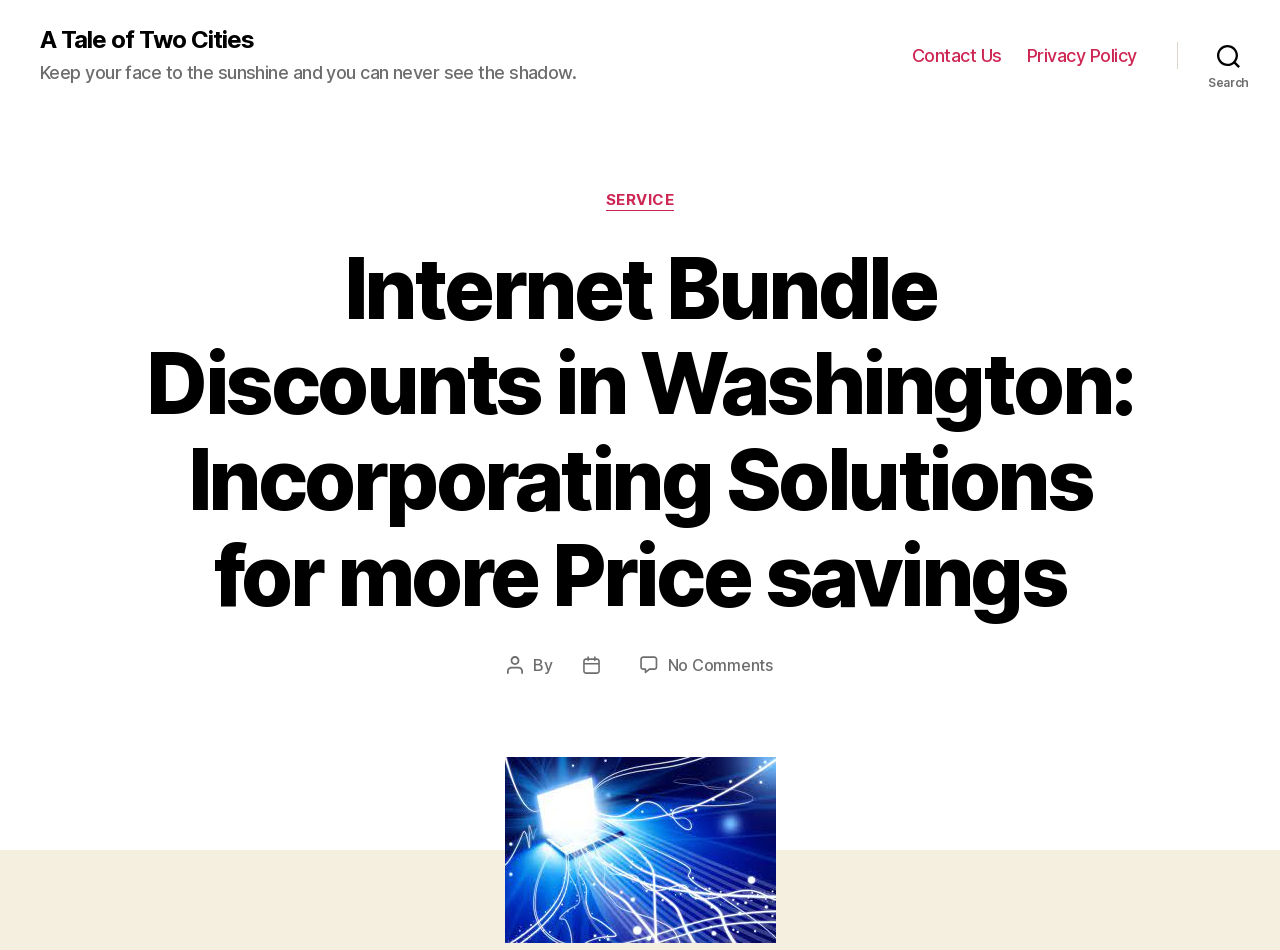What is the quote on the top of the webpage?
Respond with a short answer, either a single word or a phrase, based on the image.

Keep your face to the sunshine